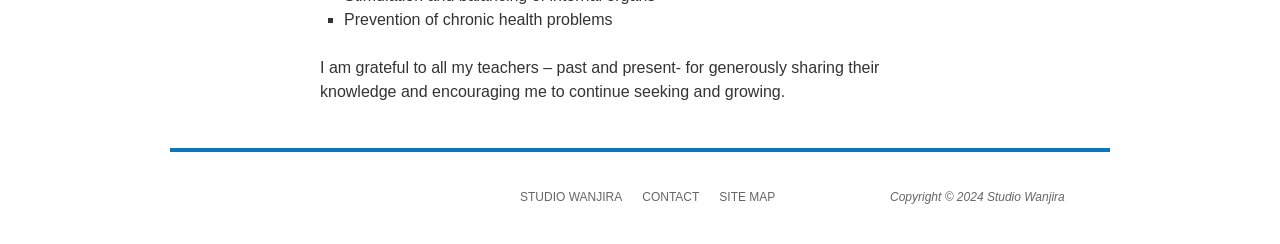How many navigation links are at the bottom?
Give a one-word or short phrase answer based on the image.

3